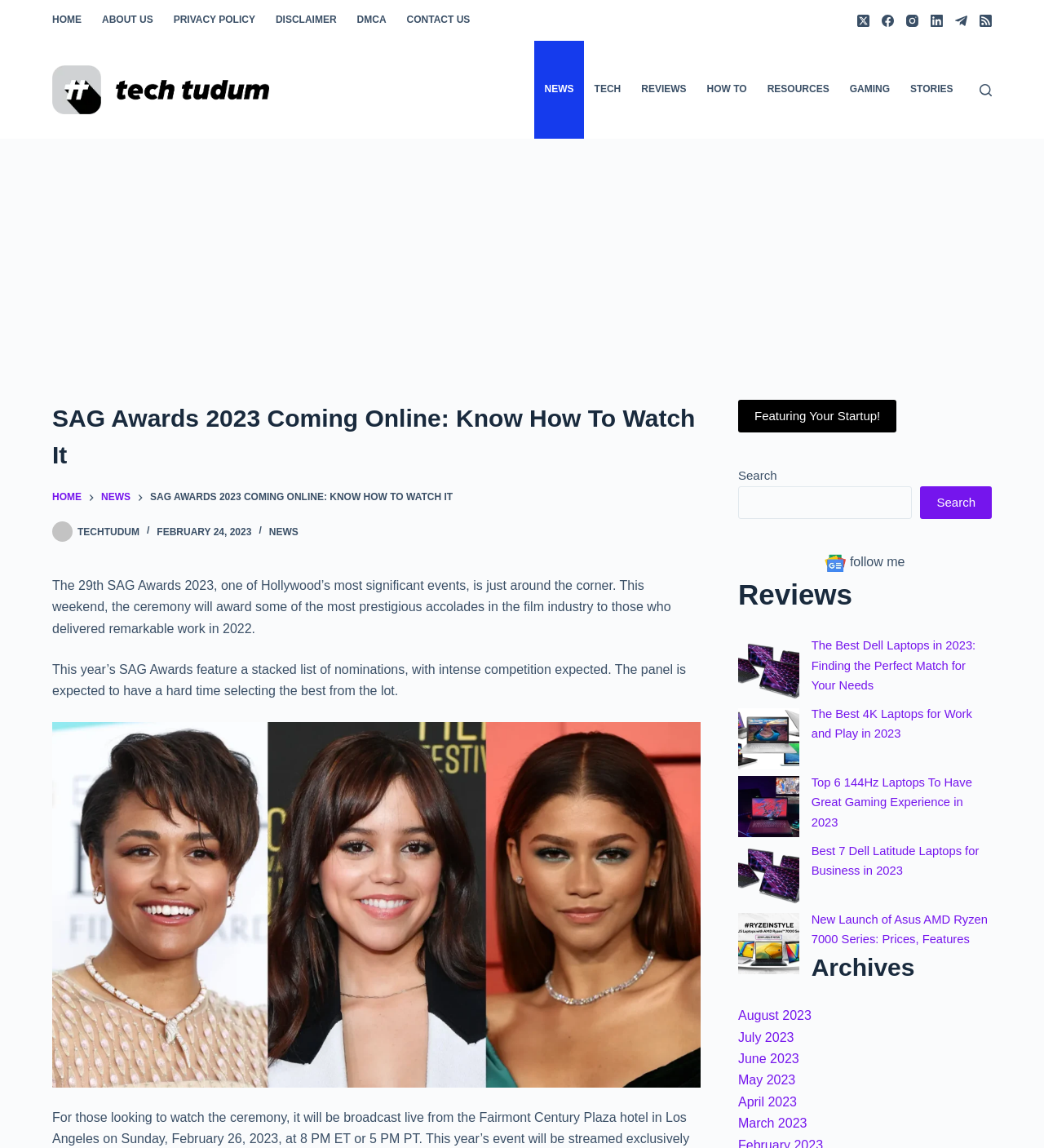Locate the UI element that matches the description May 2023 in the webpage screenshot. Return the bounding box coordinates in the format (top-left x, top-left y, bottom-right x, bottom-right y), with values ranging from 0 to 1.

[0.707, 0.935, 0.762, 0.947]